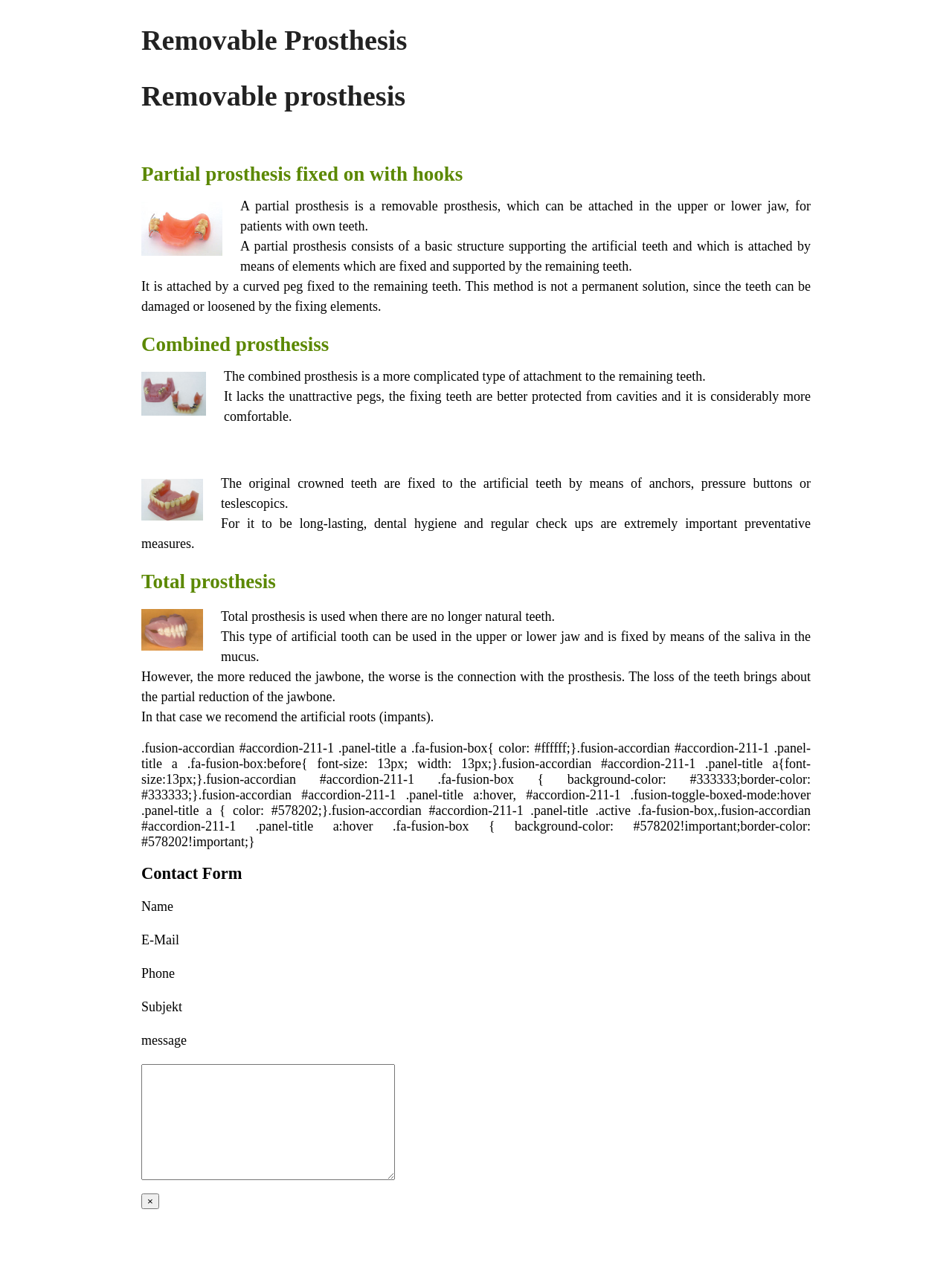Answer with a single word or phrase: 
What is the purpose of the contact form?

To contact